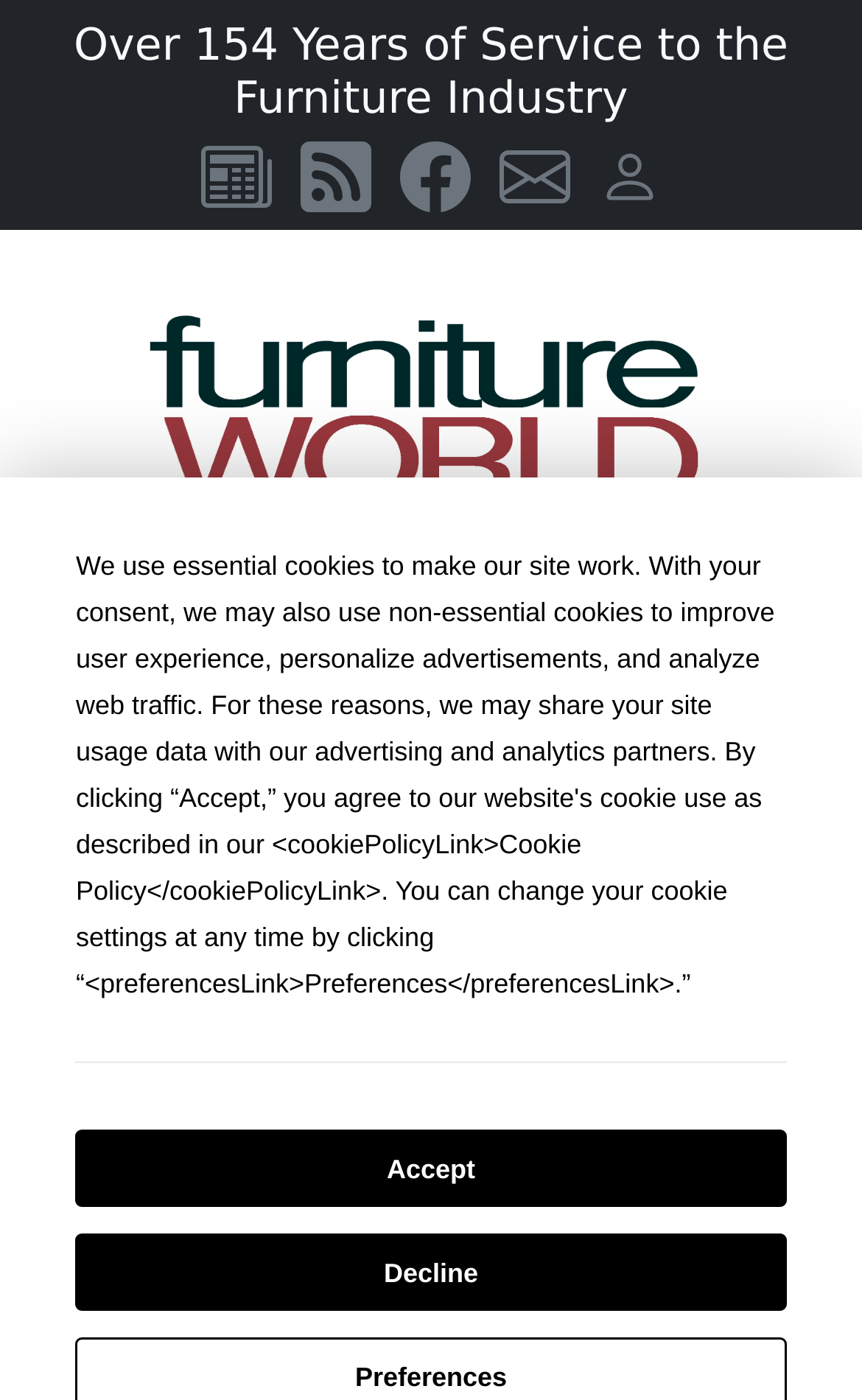Identify the bounding box coordinates of the part that should be clicked to carry out this instruction: "Toggle navigation".

[0.031, 0.772, 0.174, 0.835]